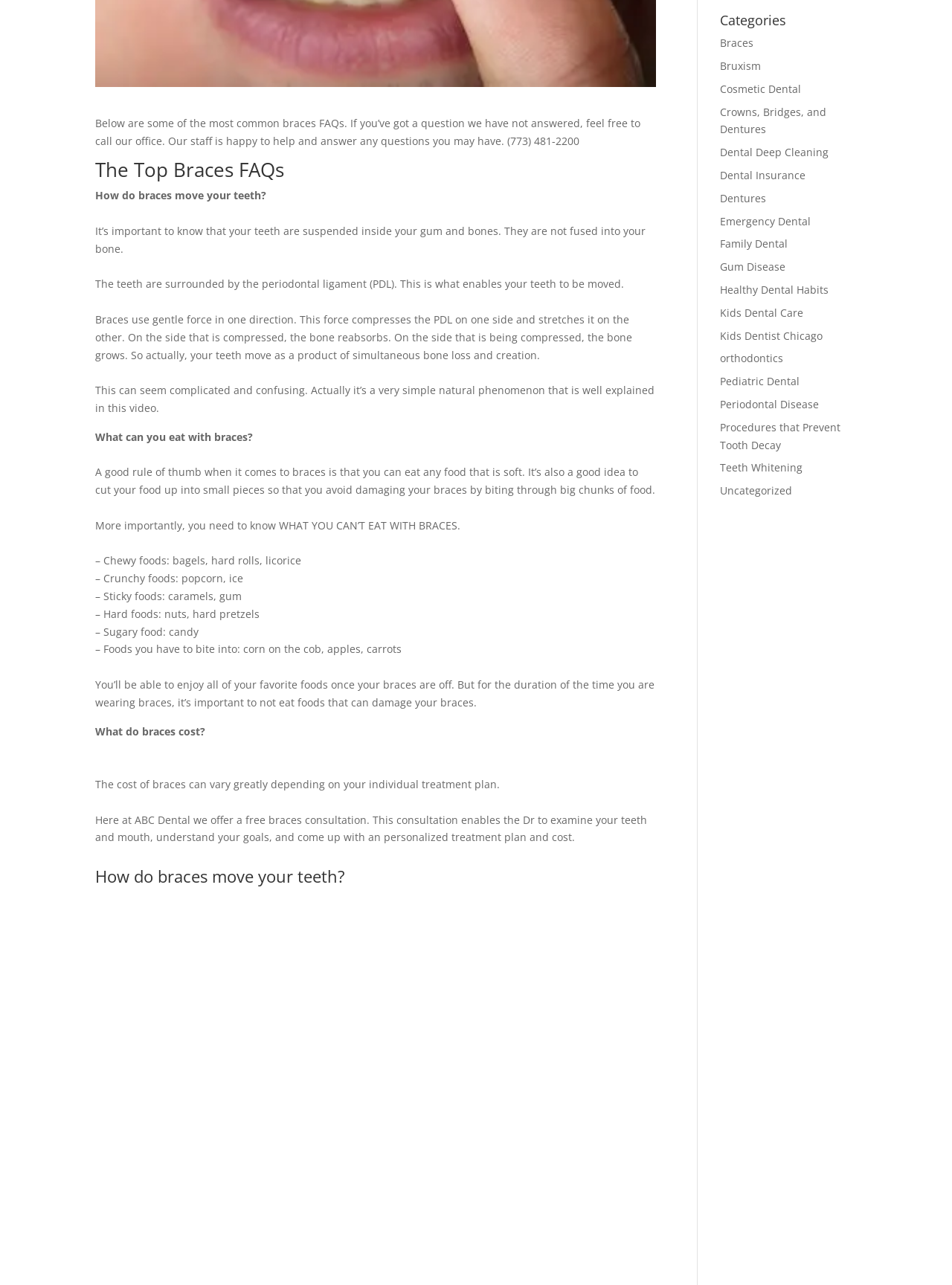Give the bounding box coordinates for the element described as: "Dental Deep Cleaning".

[0.756, 0.113, 0.87, 0.124]